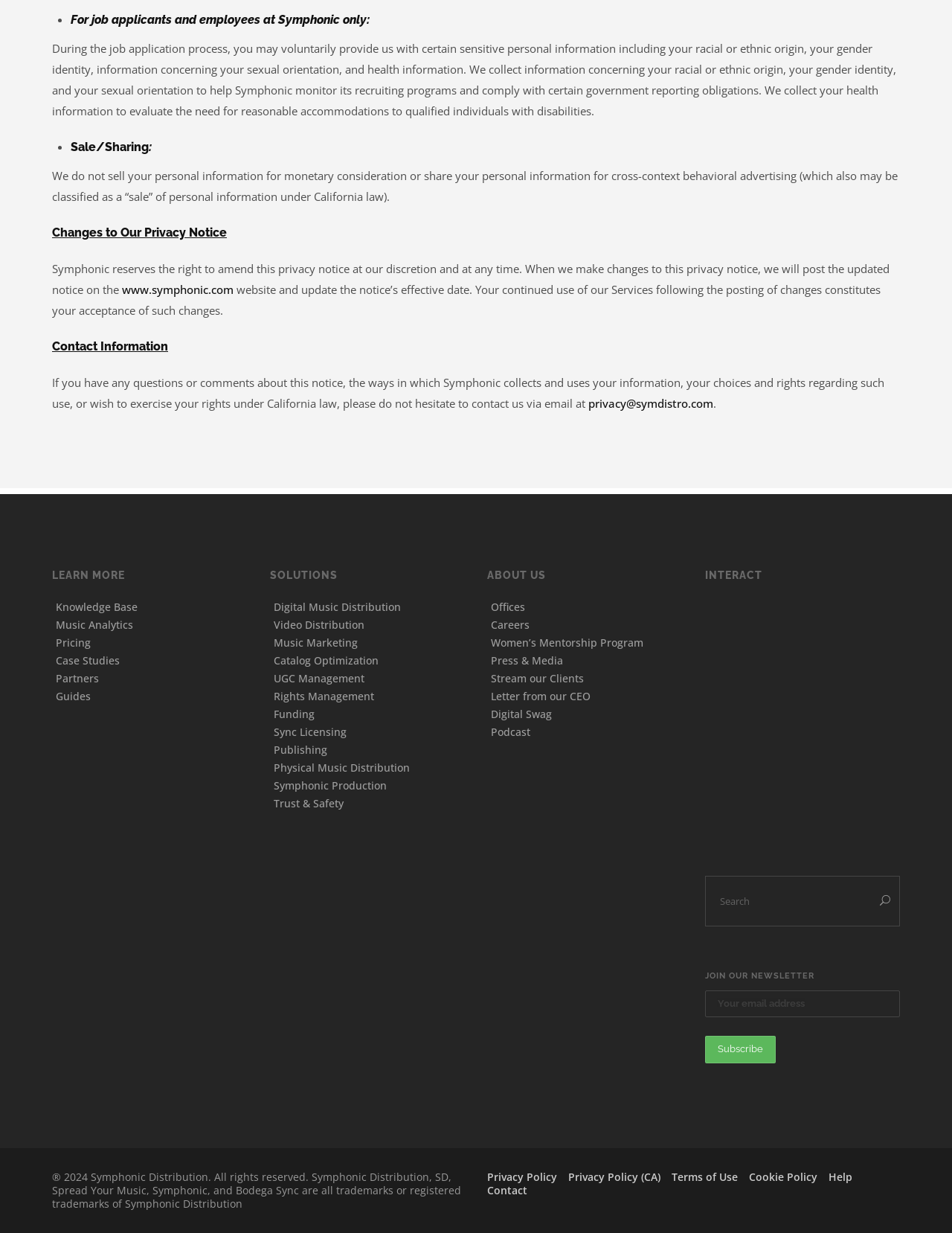Predict the bounding box coordinates of the UI element that matches this description: "www.symphonic.com". The coordinates should be in the format [left, top, right, bottom] with each value between 0 and 1.

[0.128, 0.229, 0.245, 0.241]